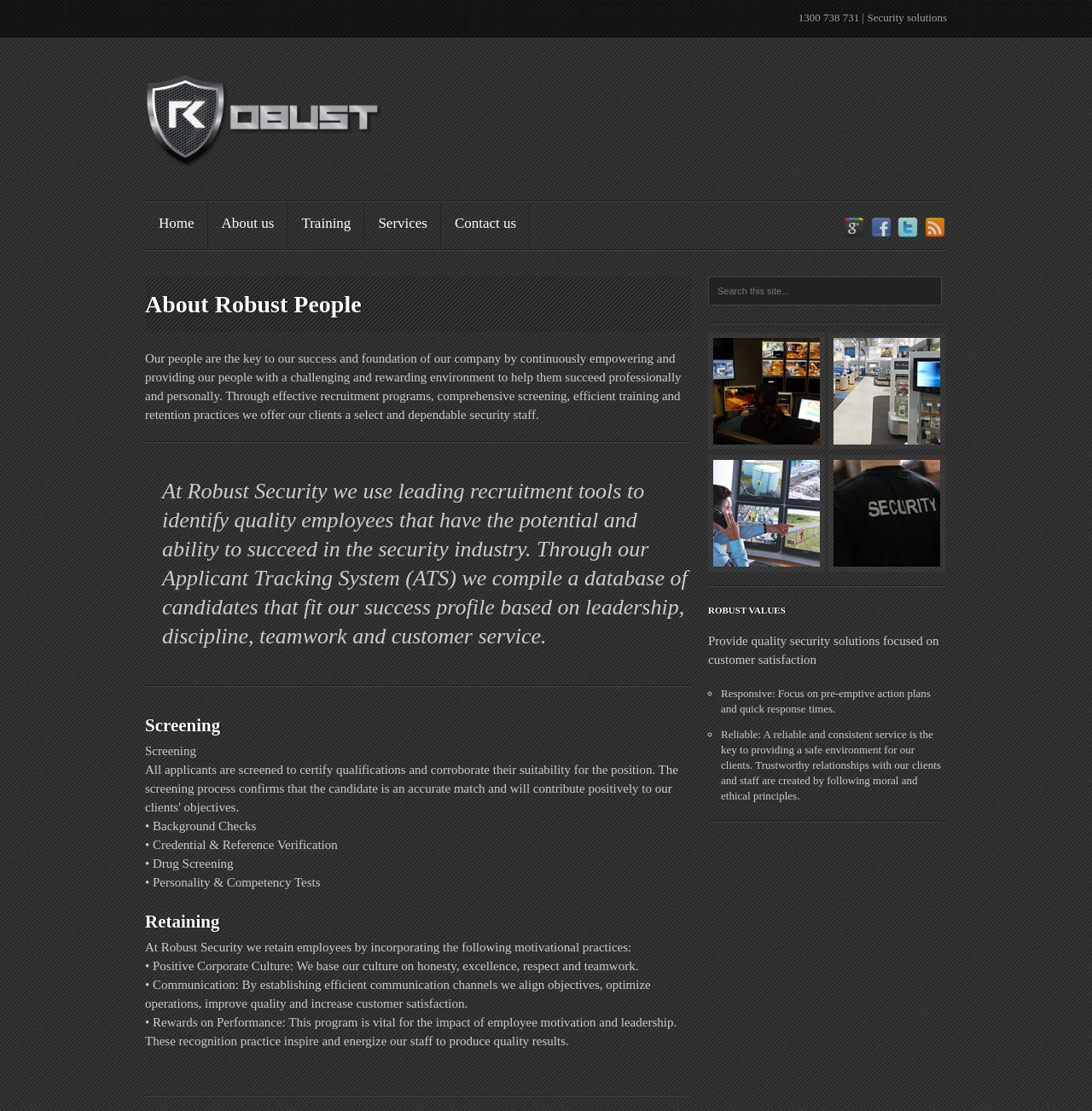What is one of the company's values?
By examining the image, provide a one-word or phrase answer.

Responsive